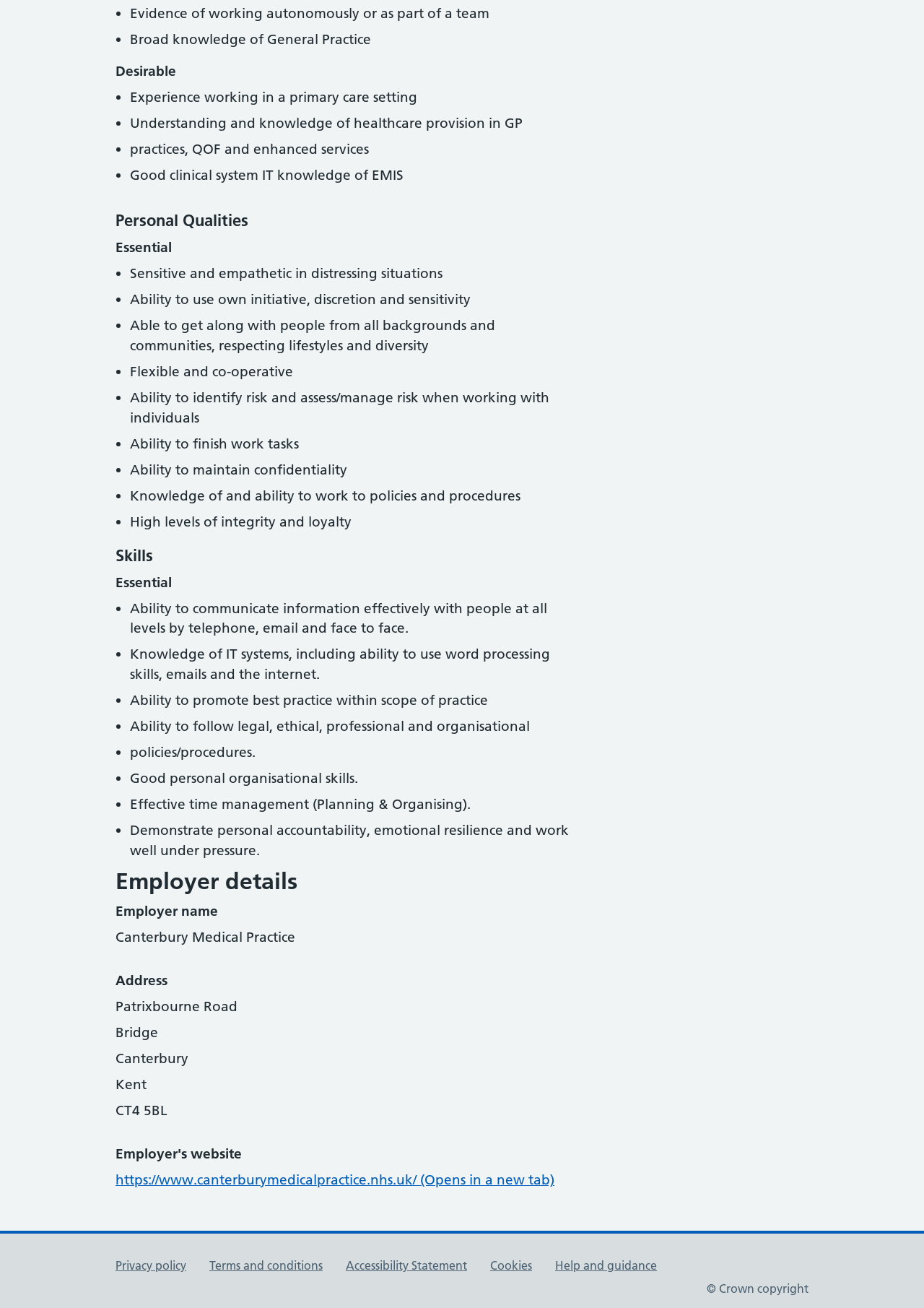Given the element description Accessibility Statement, predict the bounding box coordinates for the UI element in the webpage screenshot. The format should be (top-left x, top-left y, bottom-right x, bottom-right y), and the values should be between 0 and 1.

[0.374, 0.962, 0.505, 0.973]